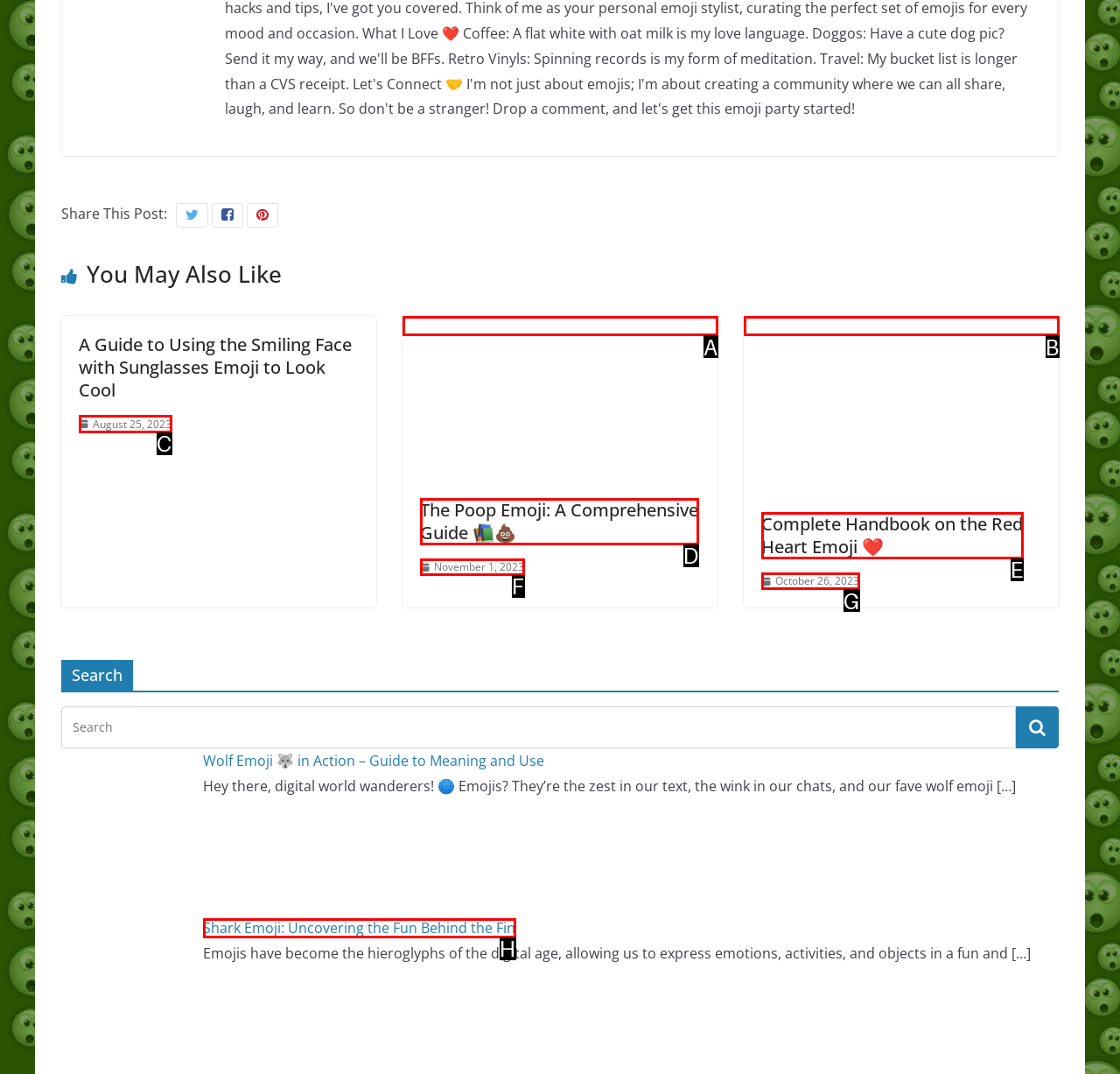With the description: October 26, 2023October 26, 2023, find the option that corresponds most closely and answer with its letter directly.

G